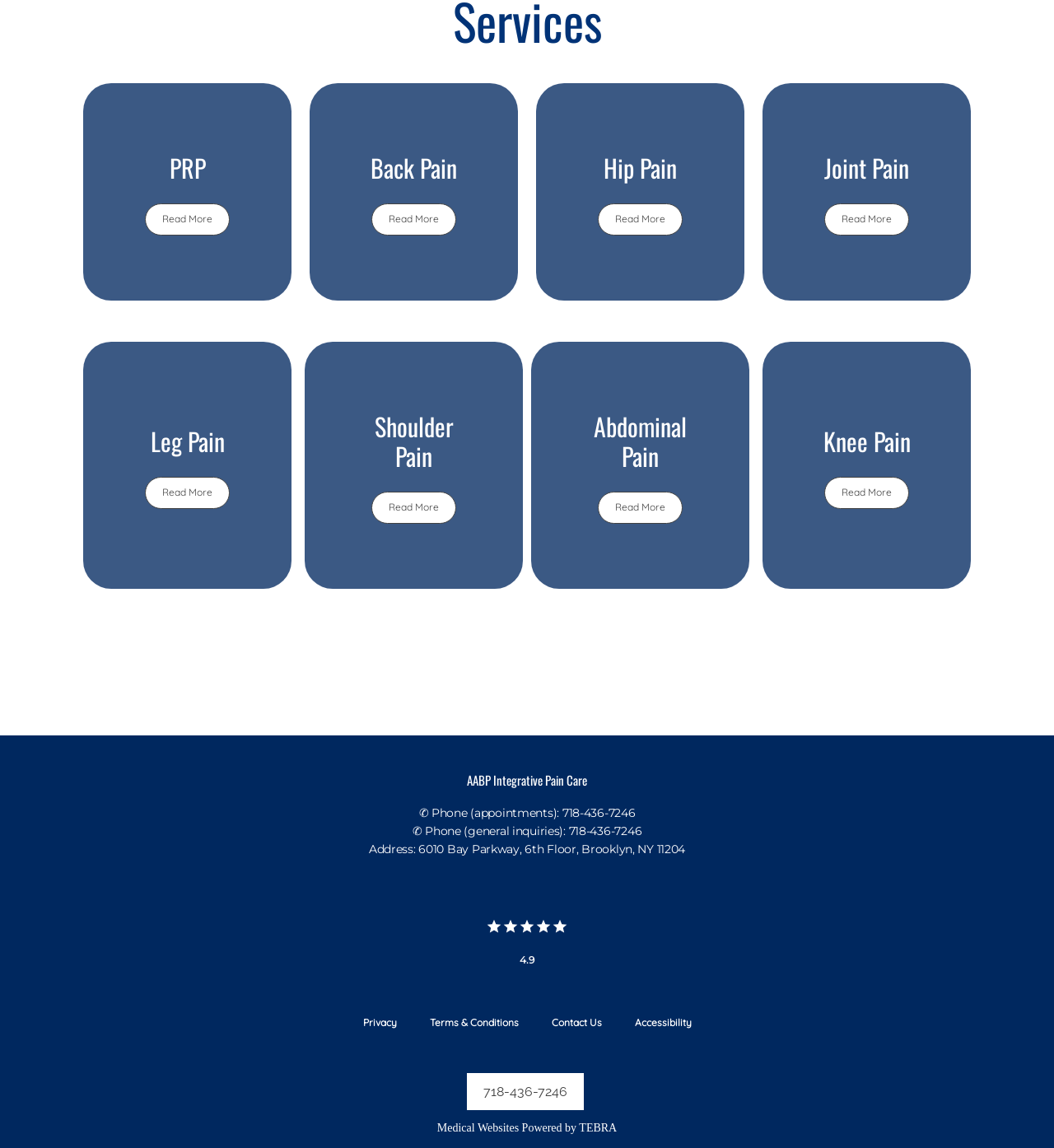How many articles are on this webpage?
Look at the screenshot and respond with one word or a short phrase.

10